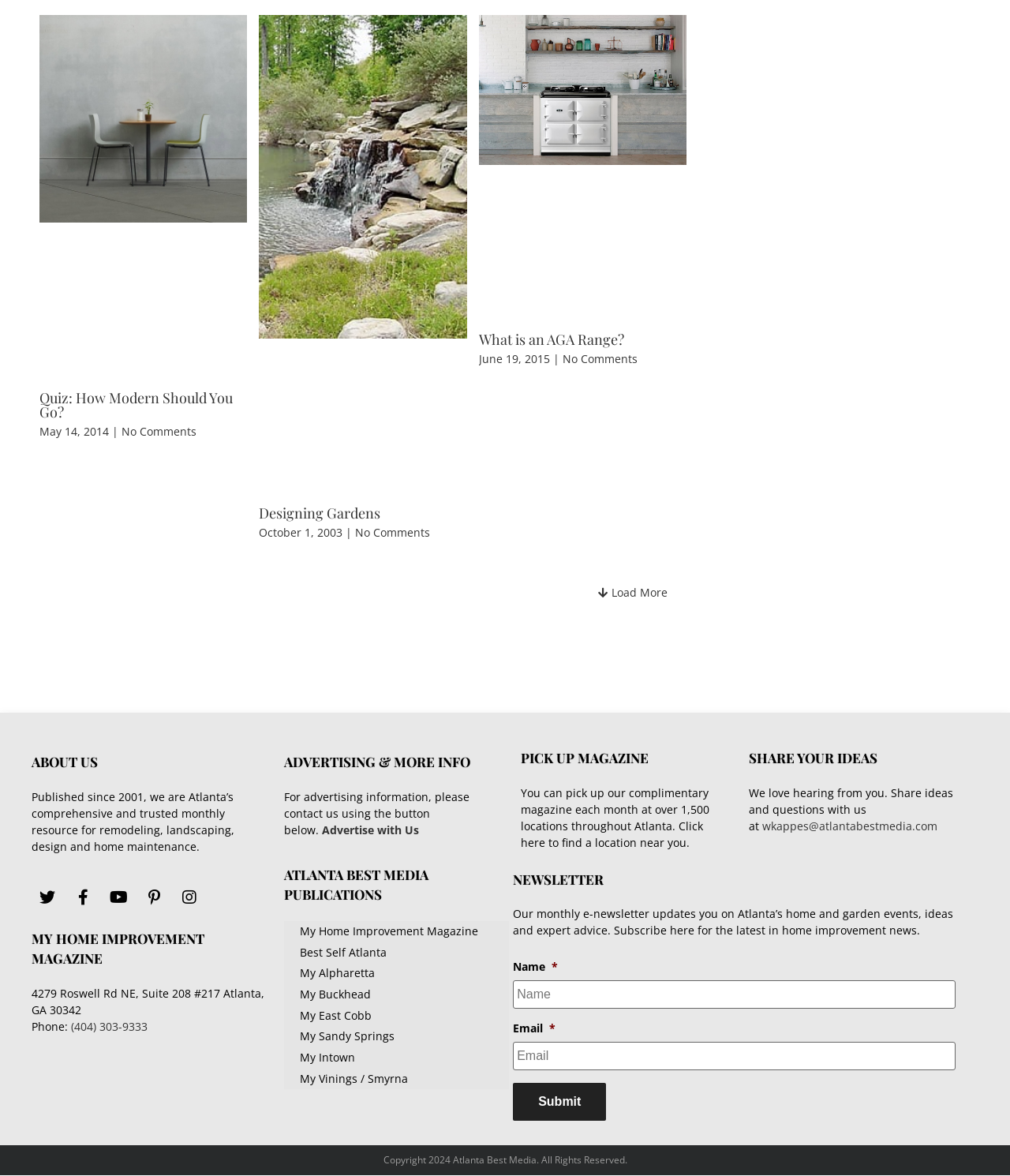Provide the bounding box coordinates for the UI element described in this sentence: "My Intown". The coordinates should be four float values between 0 and 1, i.e., [left, top, right, bottom].

[0.281, 0.891, 0.504, 0.909]